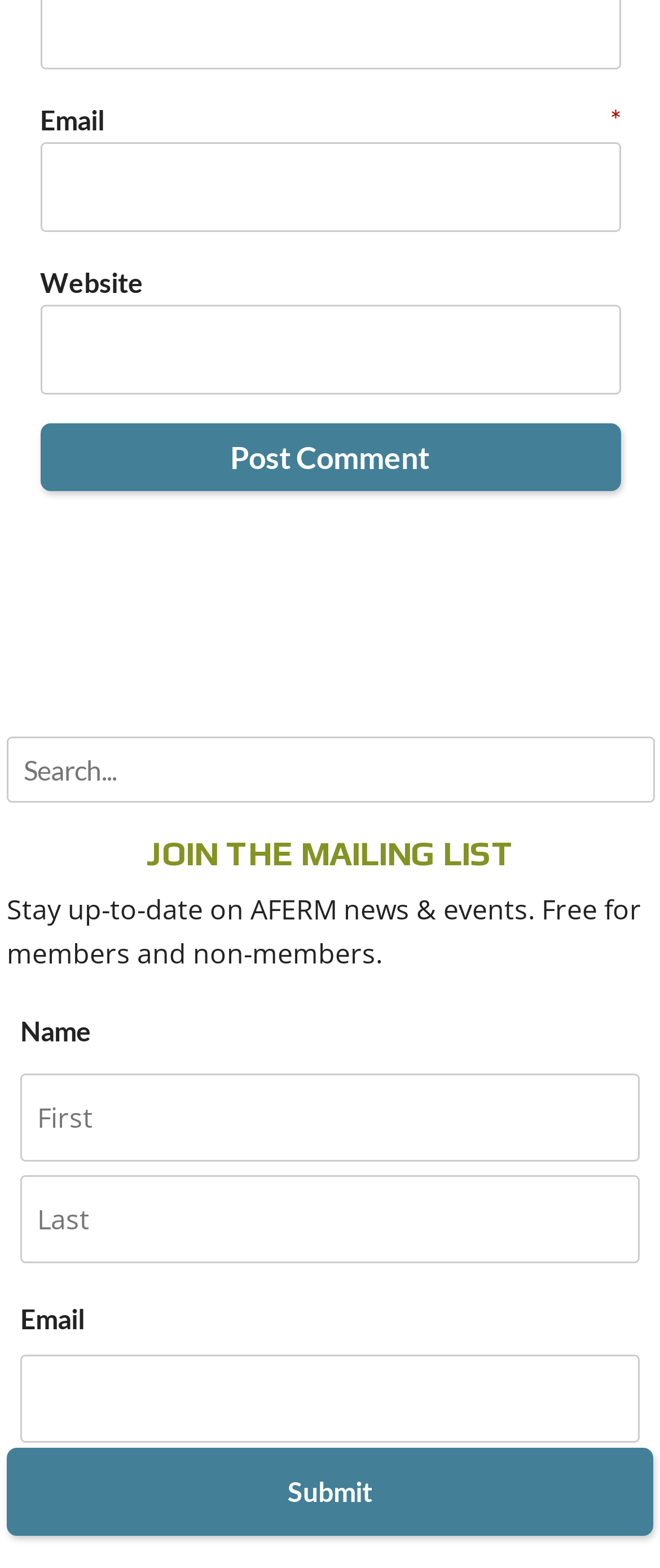Please identify the bounding box coordinates of the element that needs to be clicked to execute the following command: "Click Post Comment". Provide the bounding box using four float numbers between 0 and 1, formatted as [left, top, right, bottom].

[0.06, 0.27, 0.94, 0.313]